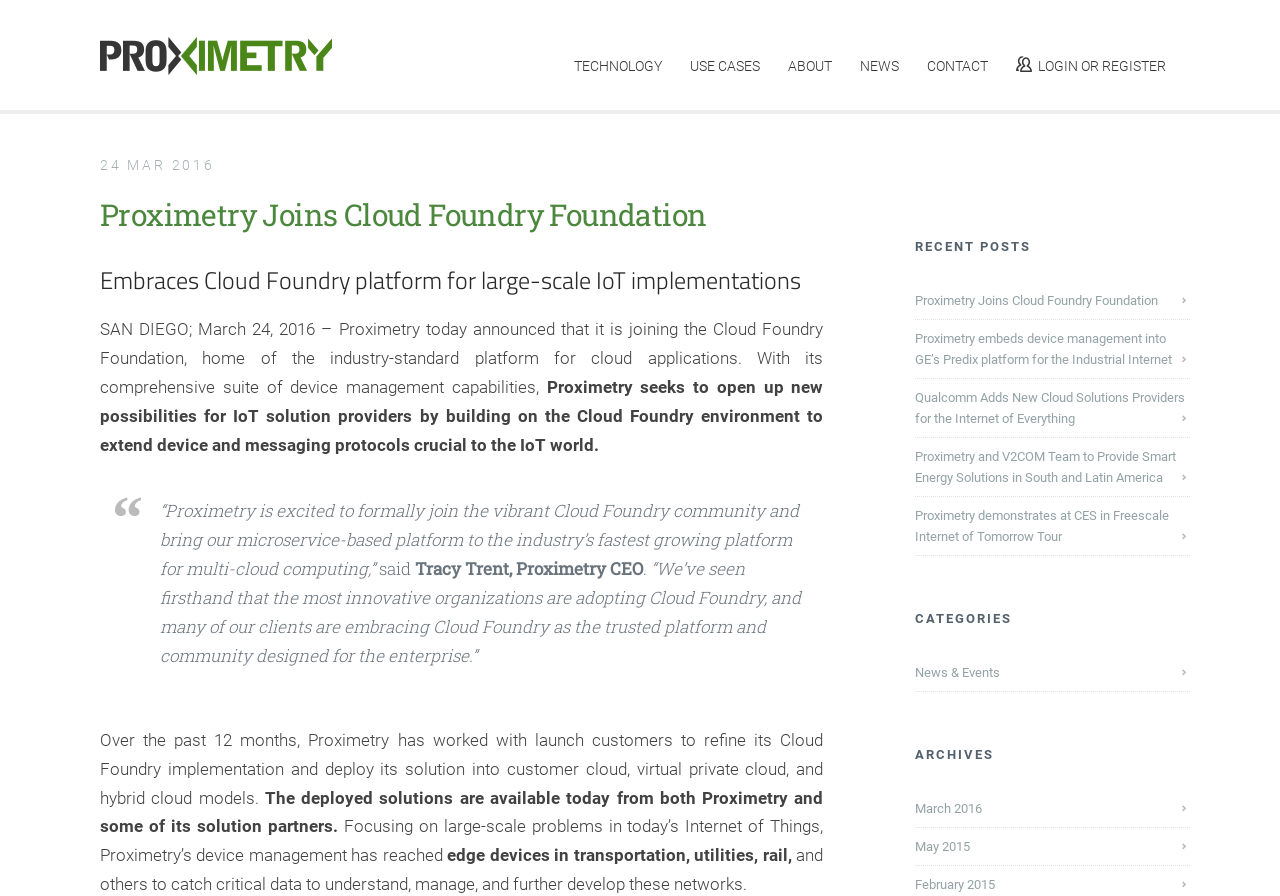Determine and generate the text content of the webpage's headline.

Proximetry Joins Cloud Foundry Foundation